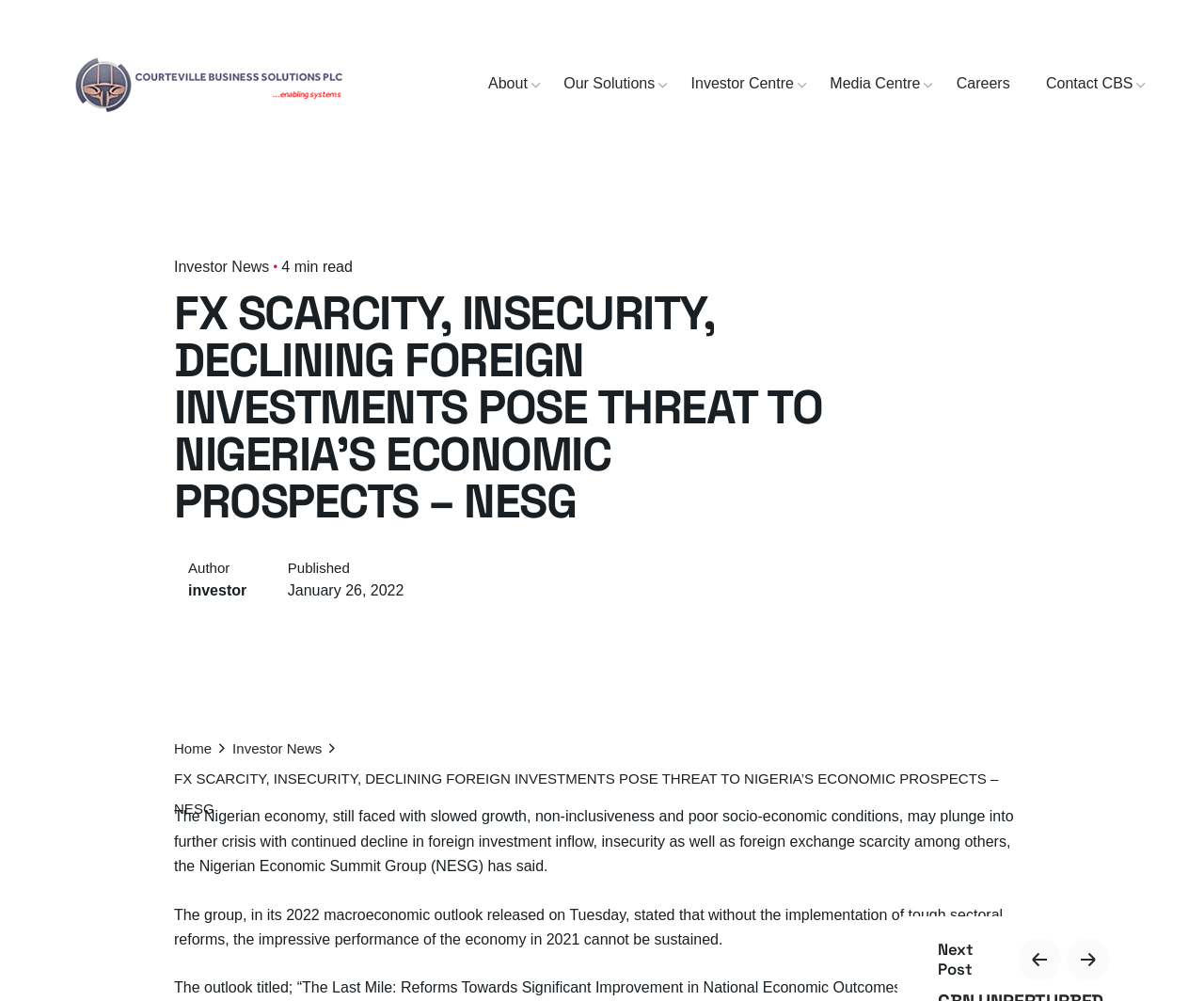Locate the bounding box coordinates of the item that should be clicked to fulfill the instruction: "Read Investor News".

[0.145, 0.259, 0.224, 0.275]